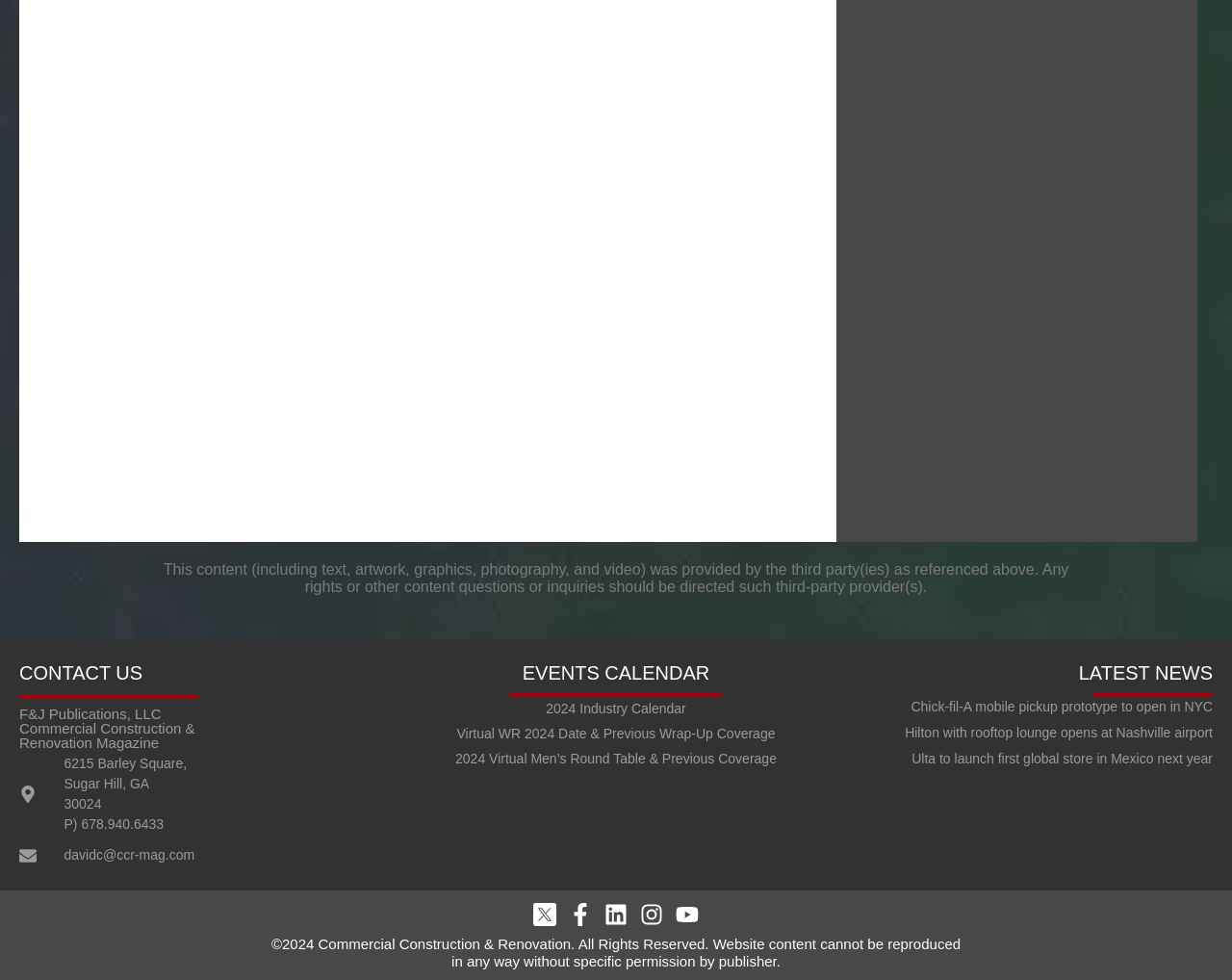What social media platforms are available?
Based on the image, give a one-word or short phrase answer.

Facebook, Linkedin, Instagram, Youtube